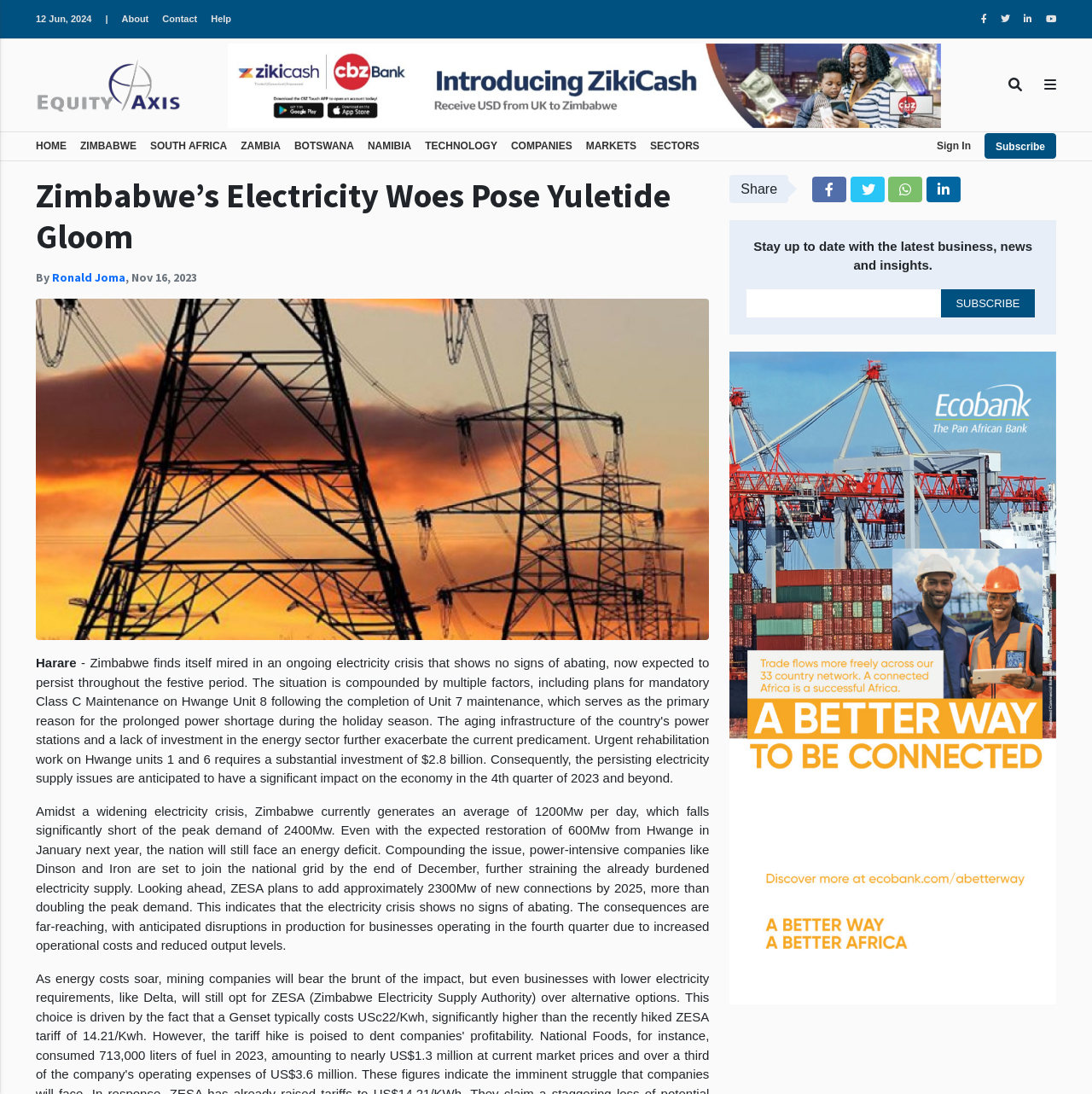Determine the bounding box for the UI element as described: "alt="Equity Axis Sqaure logo"". The coordinates should be represented as four float numbers between 0 and 1, formatted as [left, top, right, bottom].

[0.033, 0.054, 0.166, 0.102]